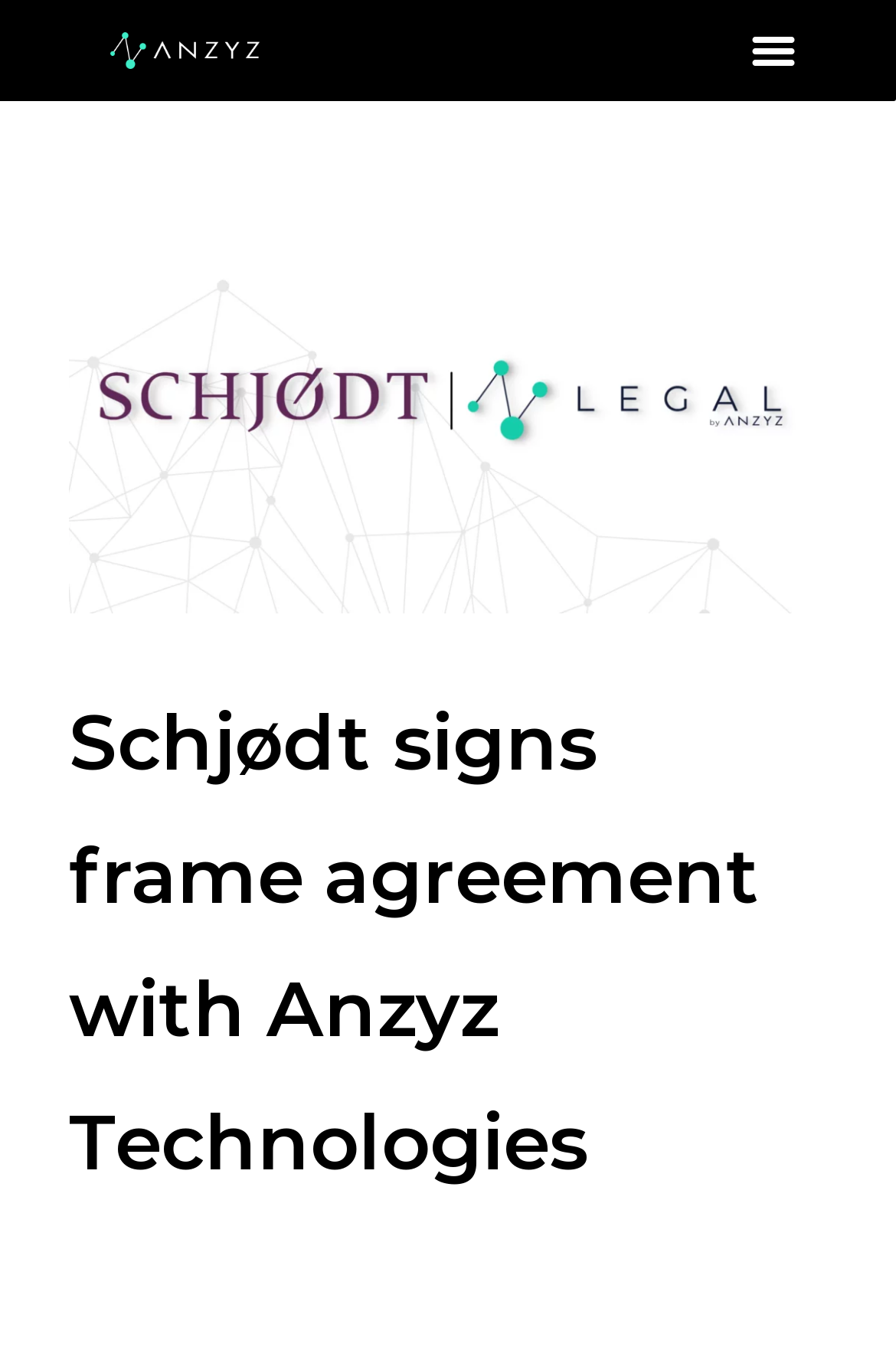From the given element description: "See The Latest", find the bounding box for the UI element. Provide the coordinates as four float numbers between 0 and 1, in the order [left, top, right, bottom].

None